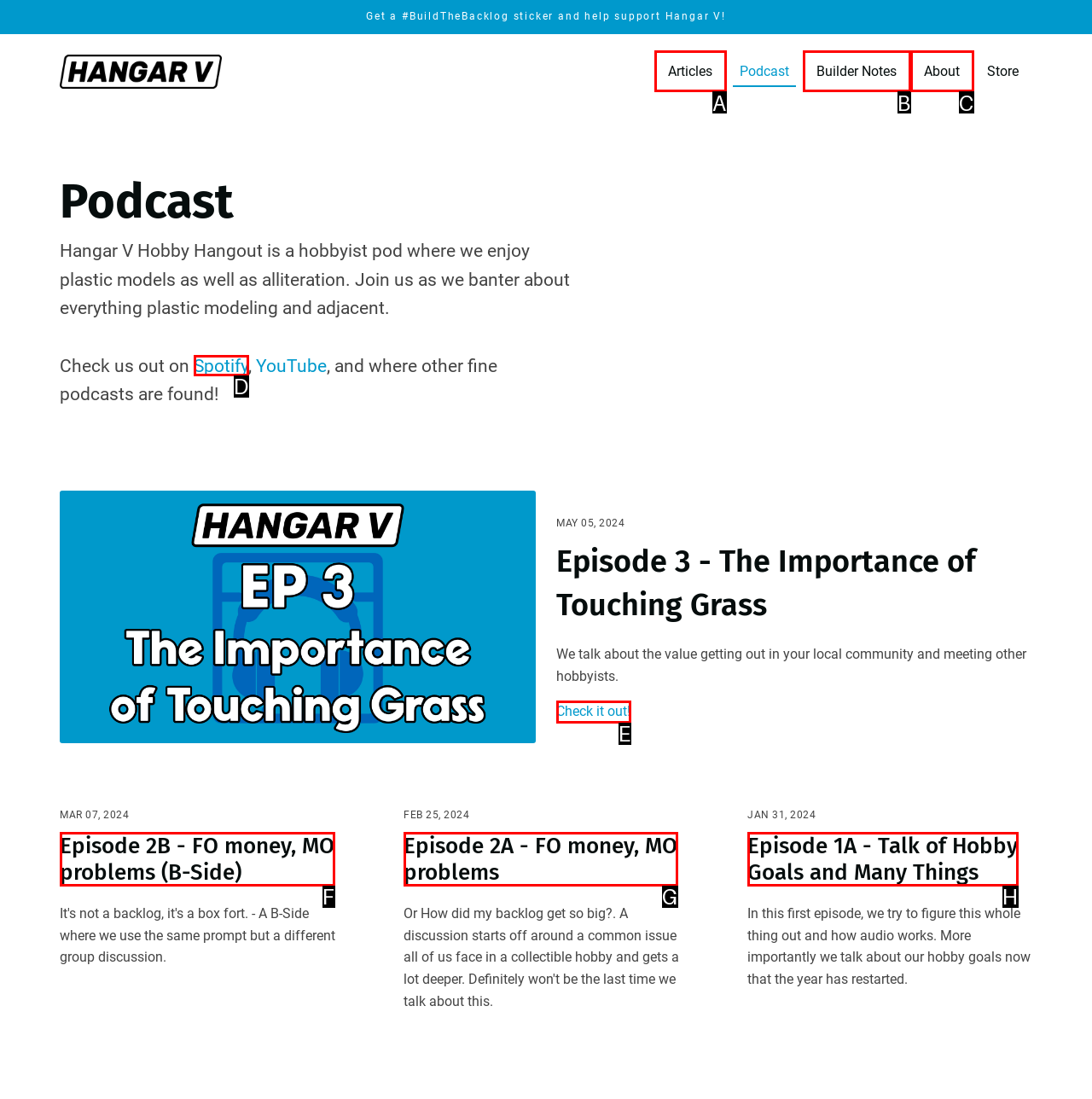Tell me which option best matches the description: Check it out!
Answer with the option's letter from the given choices directly.

E